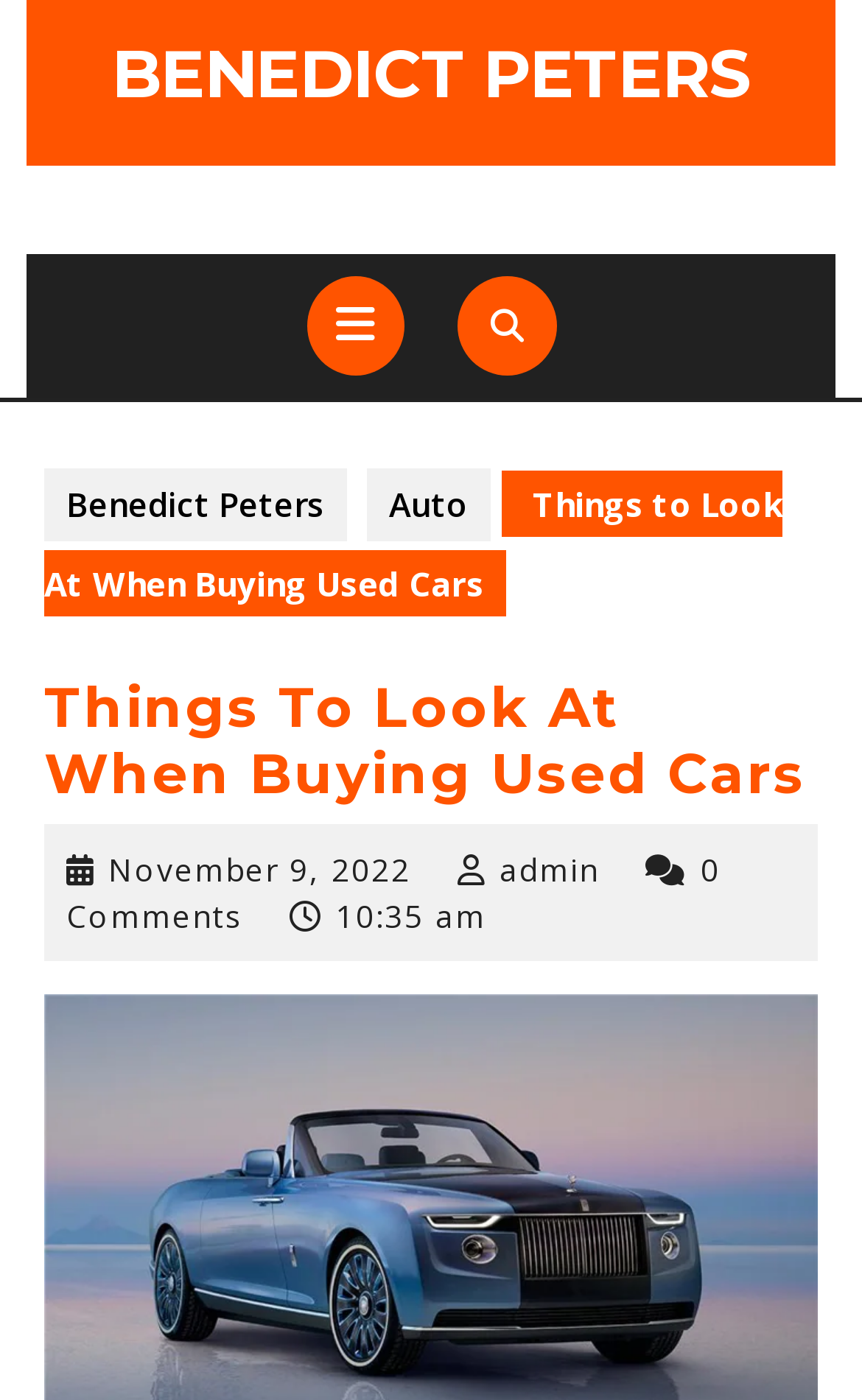Answer with a single word or phrase: 
What is the author of the article?

admin